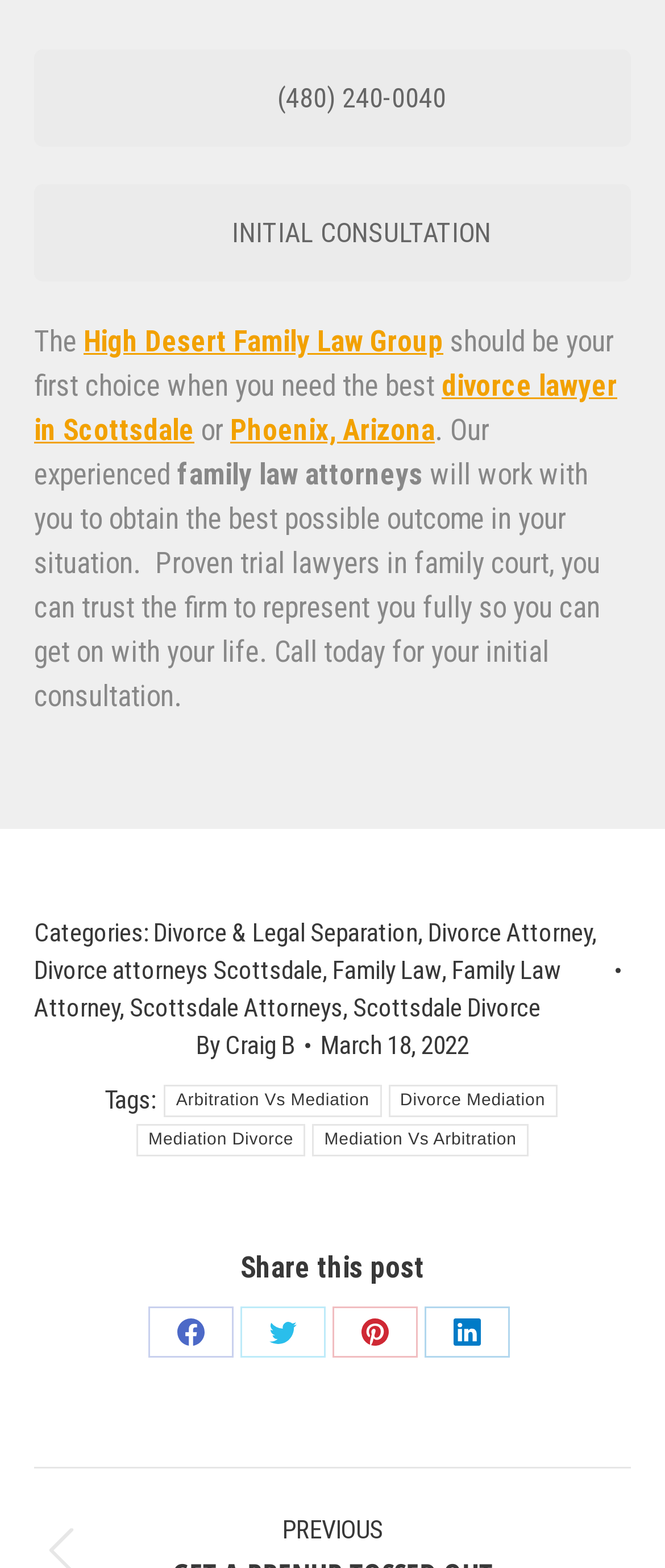Refer to the image and answer the question with as much detail as possible: What is the location of the law group?

I found the answer by looking at the link elements with the text 'Scottsdale' and 'Phoenix, Arizona' which are located near each other, indicating that the law group is located in Scottsdale, Arizona.